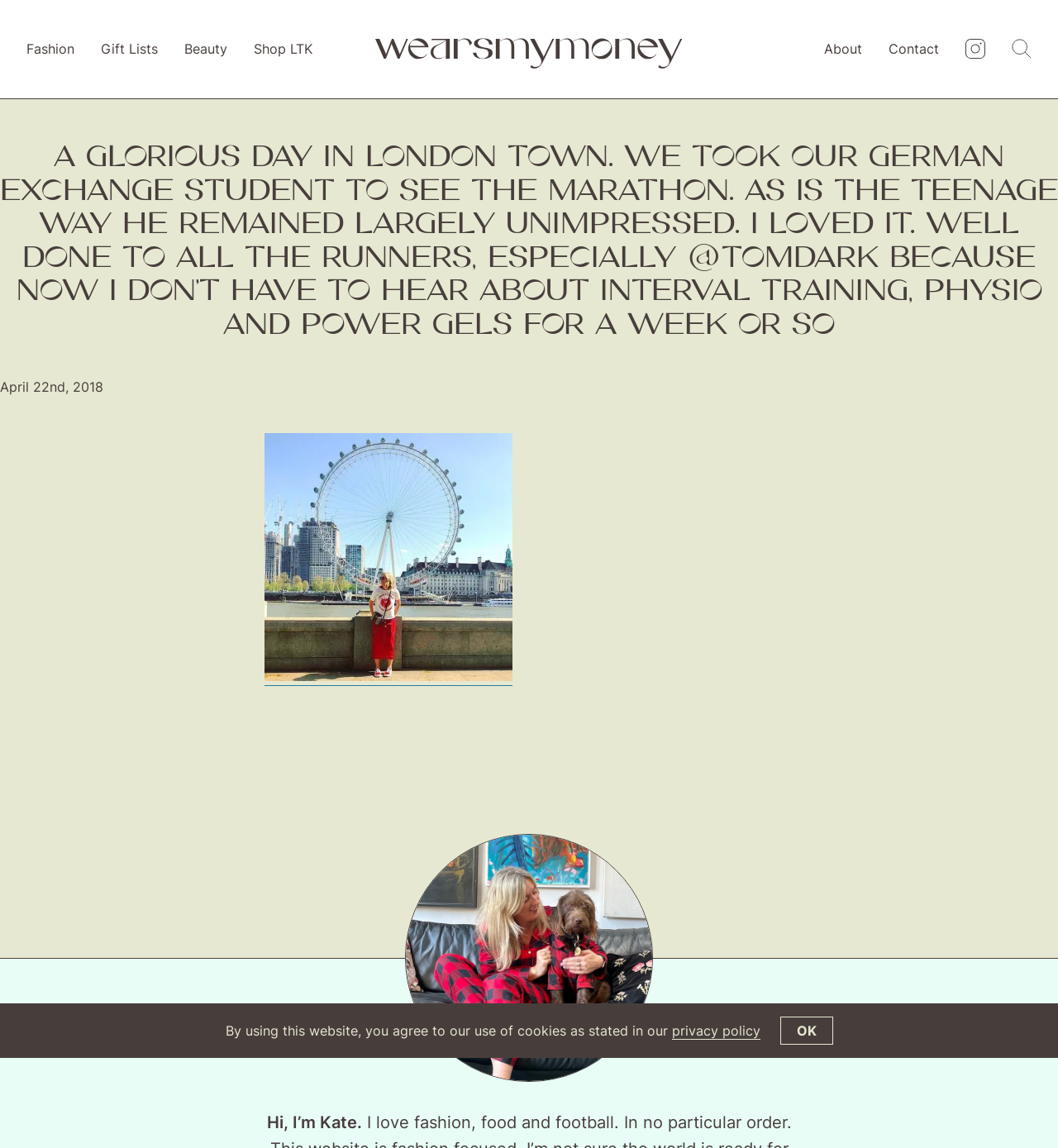Specify the bounding box coordinates of the area to click in order to follow the given instruction: "View the Instagram page."

[0.912, 0.034, 0.931, 0.053]